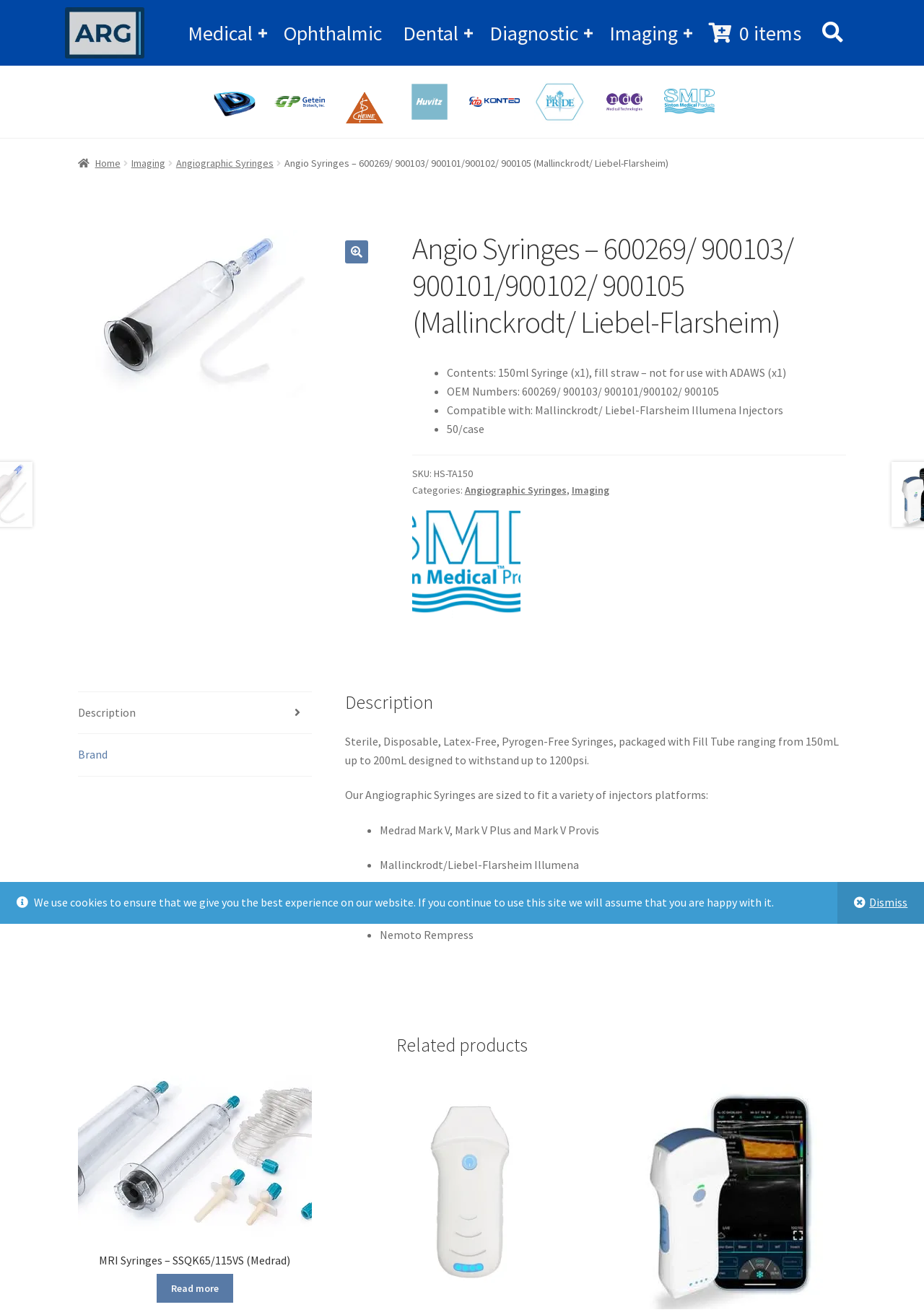Identify and generate the primary title of the webpage.

Angio Syringes – 600269/ 900103/ 900101/900102/ 900105 (Mallinckrodt/ Liebel-Flarsheim)